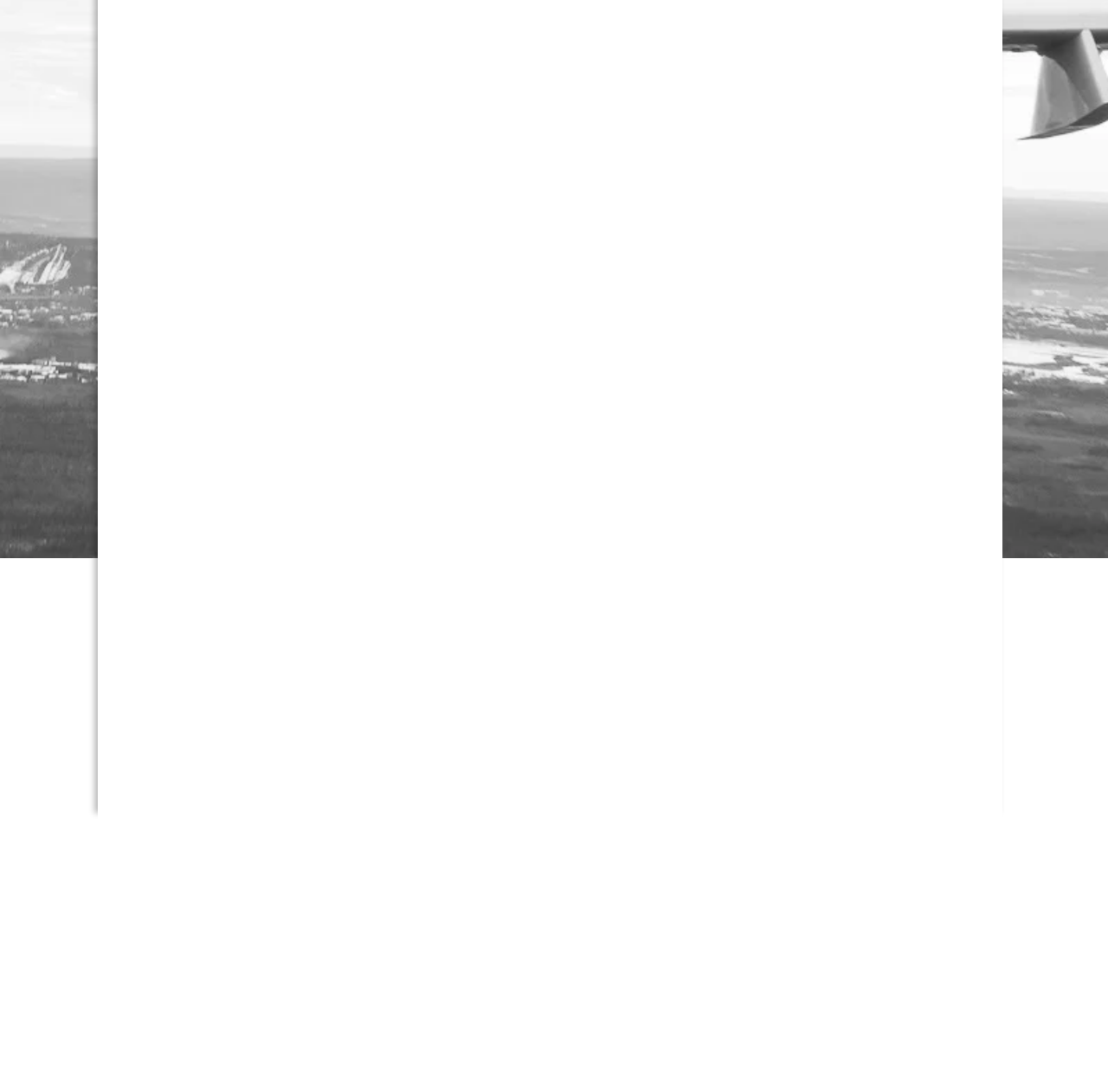What is the characteristic of the ATOL 650's stall?
Please provide a detailed answer to the question.

According to the webpage, the low speed characteristics of the ATOL 650 are easy to cope with, and the stall is gentle and recovers rapidly by releasing back pressure of the control stick.